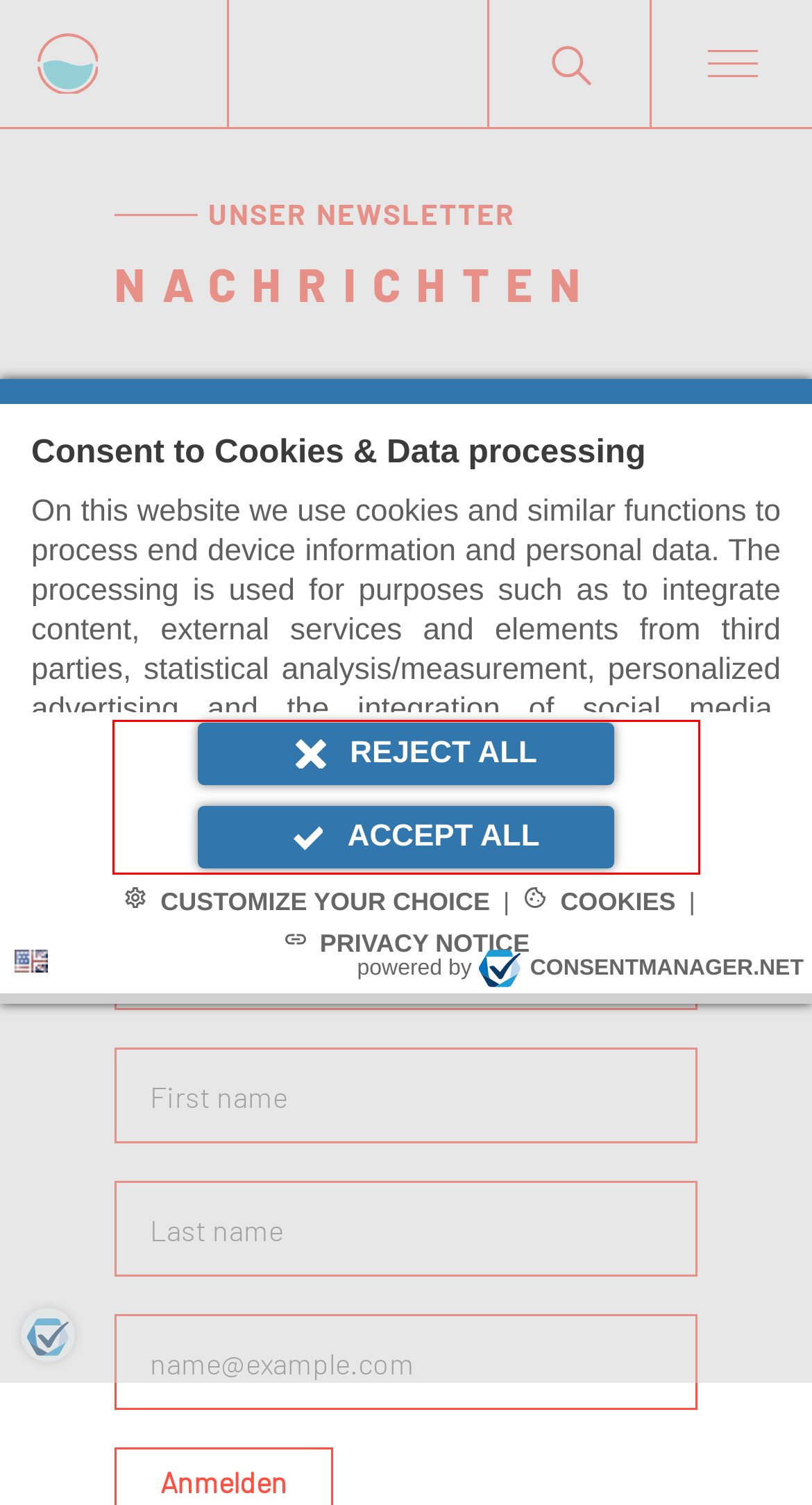Please identify the text within the red rectangular bounding box in the provided webpage screenshot.

For this we need your e-mail address and your consent. You can easily unsubscribe from the newsletter at any time here.